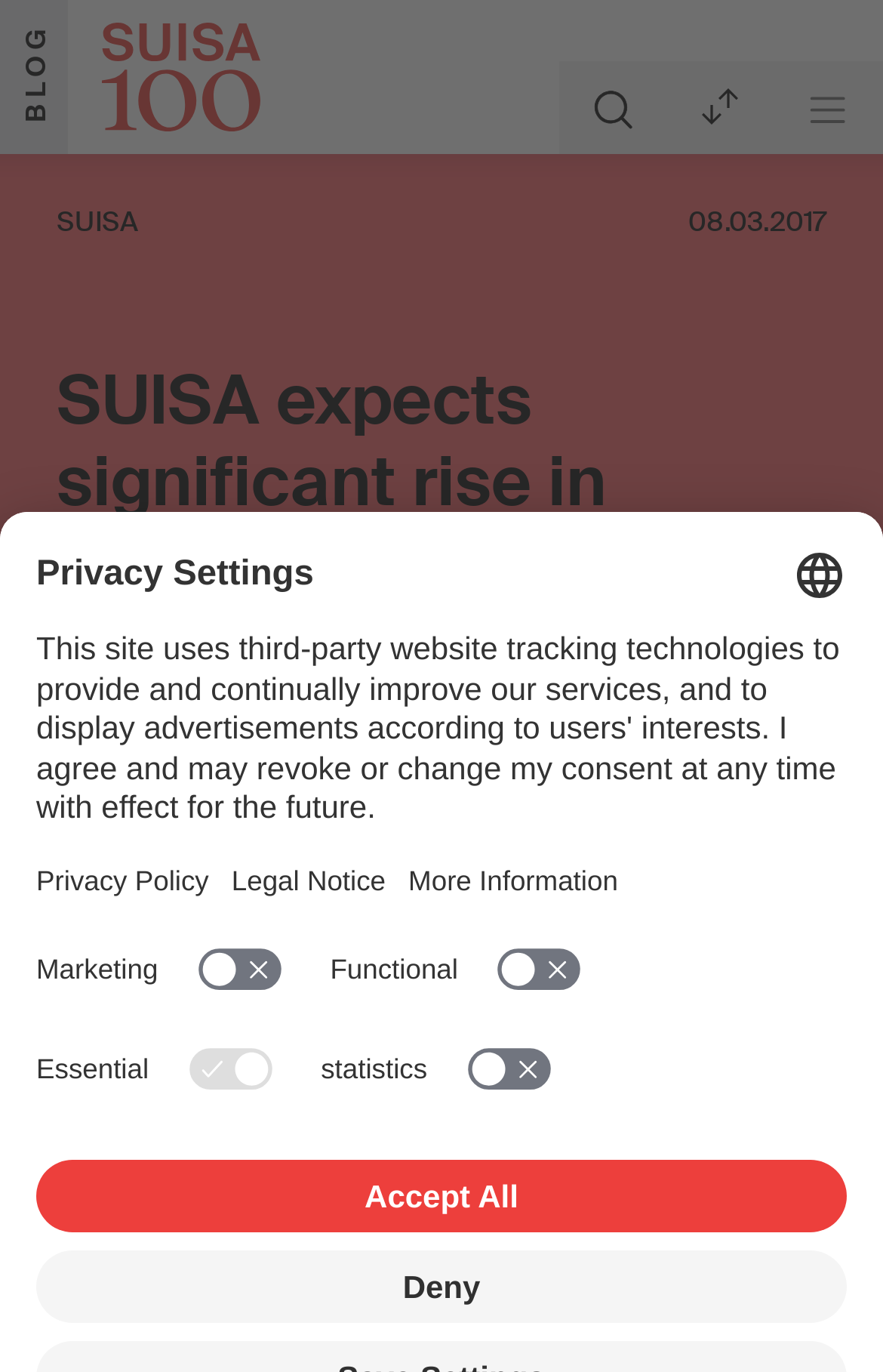Based on the image, give a detailed response to the question: What is the language selection button for?

The language selection button is for selecting the language of the webpage. It is located at the bottom of the webpage and has an image icon that resembles a globe, which is a common icon for language selection. Additionally, the button has a tooltip with the text 'Select language', which further confirms its purpose.